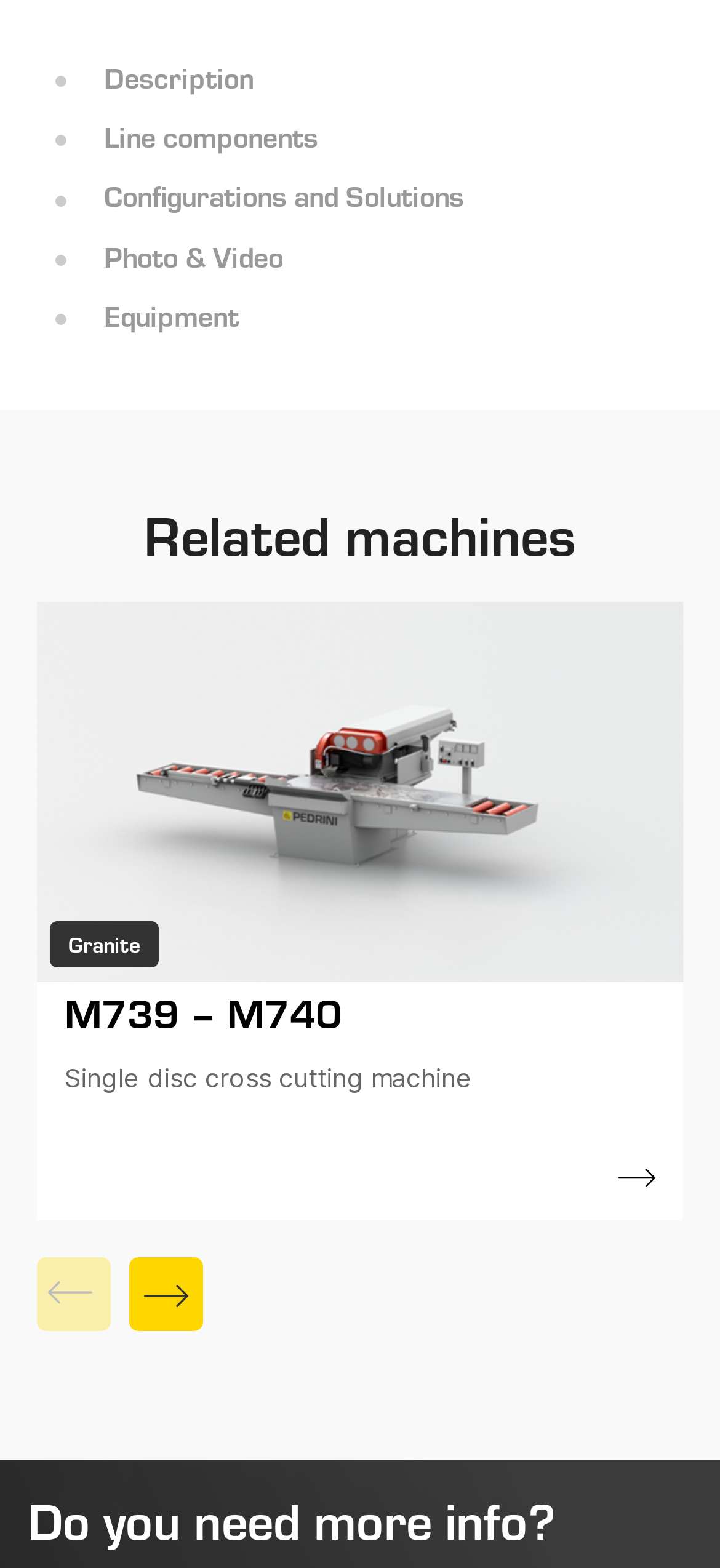Please specify the bounding box coordinates of the element that should be clicked to execute the given instruction: 'Explore 'Configurations and Solutions''. Ensure the coordinates are four float numbers between 0 and 1, expressed as [left, top, right, bottom].

[0.145, 0.111, 0.645, 0.138]